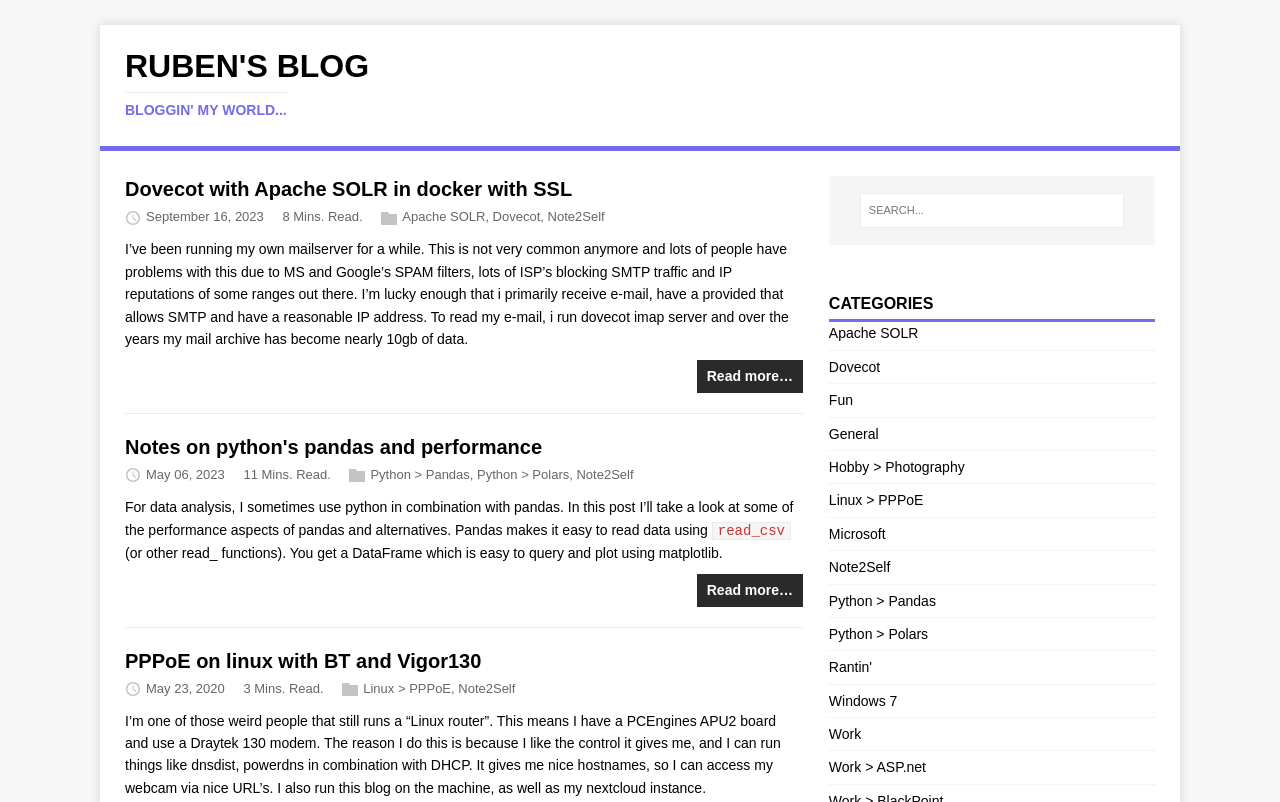What is the category of the link 'Python > Pandas'?
Answer the question with as much detail as possible.

I found the category of the link 'Python > Pandas' by looking at the link element with the text 'Python > Pandas' which is a child of the CATEGORIES section.